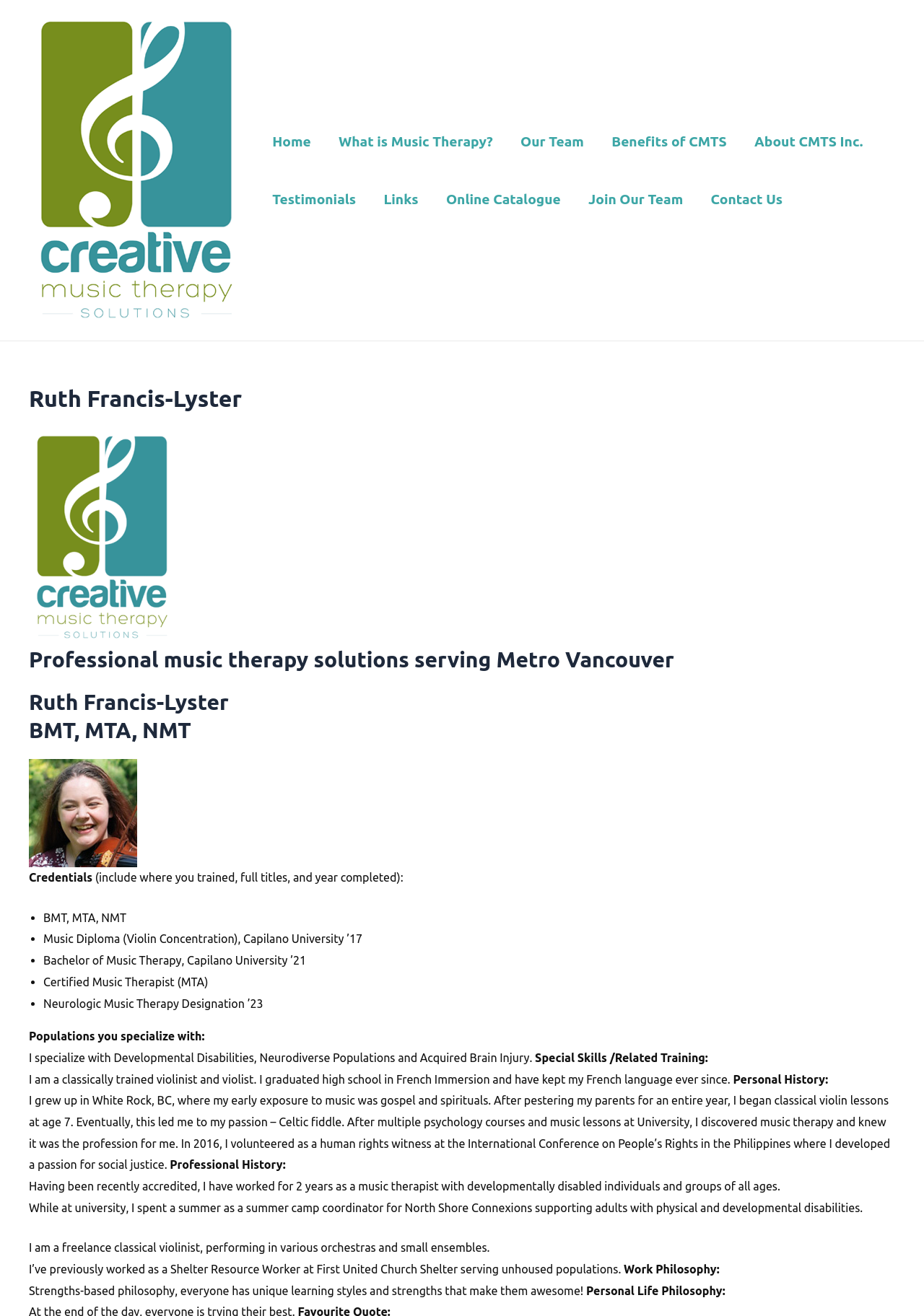Please identify the bounding box coordinates of the region to click in order to complete the task: "Contact Creative Music Therapy Solutions". The coordinates must be four float numbers between 0 and 1, specified as [left, top, right, bottom].

[0.754, 0.129, 0.862, 0.173]